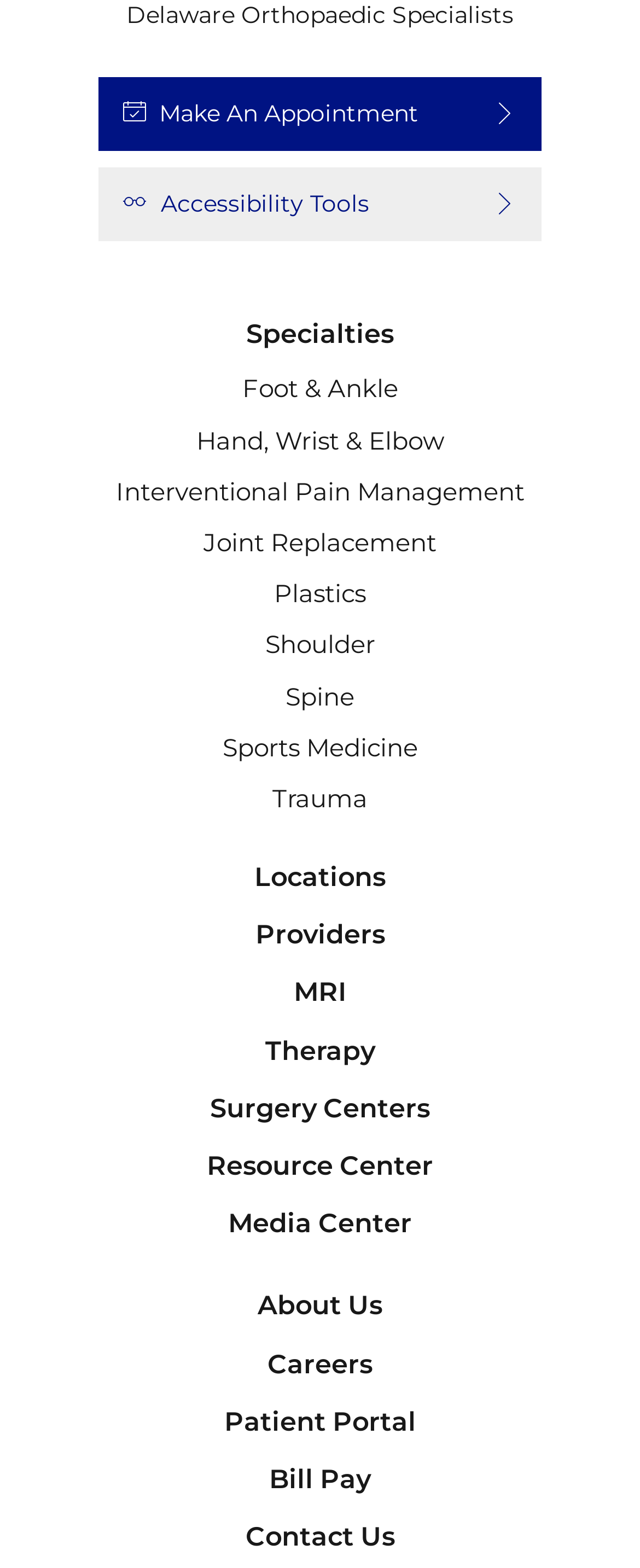How many links are related to medical services?
Give a detailed and exhaustive answer to the question.

I counted the number of links that are related to medical services, which are 'Specialties', 'Locations', 'Providers', 'MRI', 'Therapy', 'Surgery Centers', 'Foot & Ankle', 'Hand, Wrist & Elbow', 'Interventional Pain Management', 'Joint Replacement', 'Plastics', 'Shoulder', and 'Spine'. There are 13 links in total.